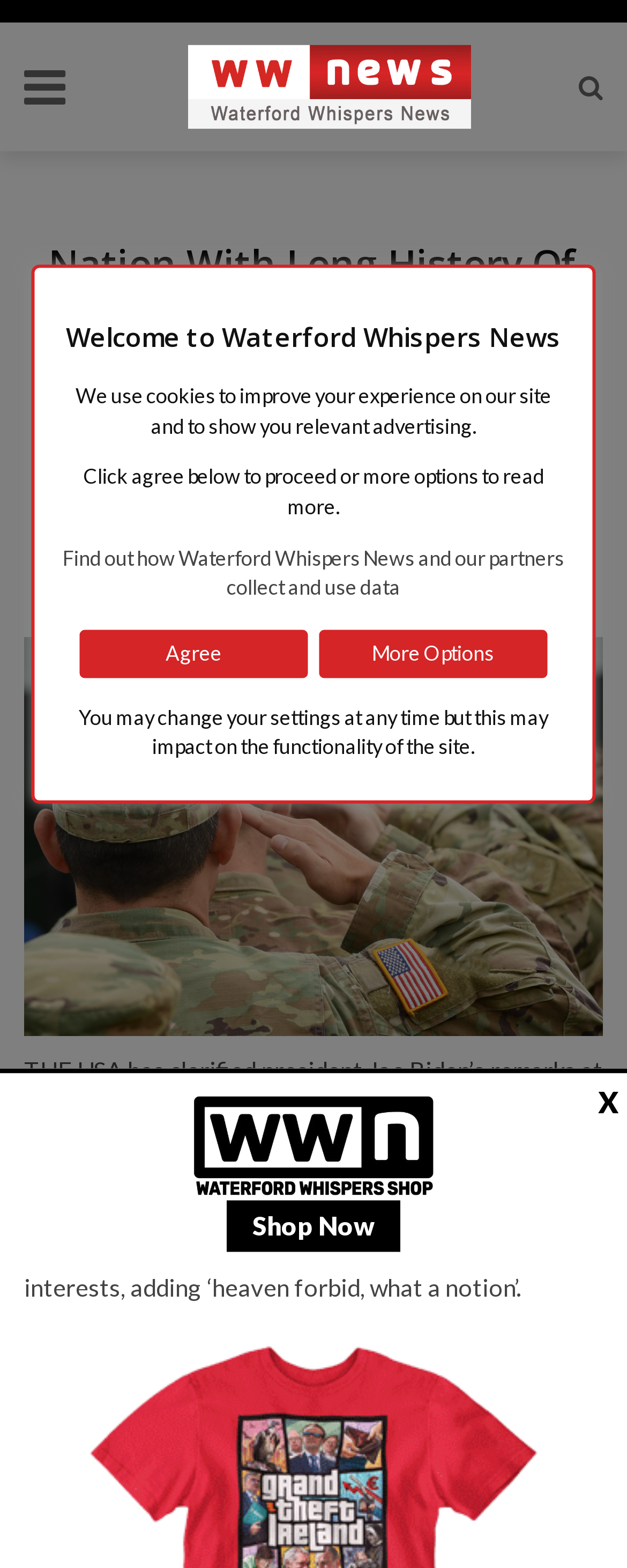Illustrate the webpage thoroughly, mentioning all important details.

The webpage appears to be a news article from Waterford Whispers News. At the top, there is a logo image on the left side, accompanied by a heading that reads "Nation With Long History Of Overthrowing Governments Have No Plans To Do That Now". Below the logo, there are three links: "BREAKING NEWS", a comma, and "WORLD NEWS". 

On the right side of the top section, there is a "SHARE:" label, followed by two social media links, Facebook and Twitter, represented by their respective icons. 

The main article is located in the middle of the page, which discusses the USA's clarification of President Joe Biden's remarks about removing Vladimir Putin from power. The article text is quite long and takes up most of the middle section of the page.

At the bottom right corner, there is a small "X" button. Below the article, there is a link to "wwnshop" with an accompanying image, and a "Shop Now" button next to it. 

Further down, there is a heading that reads "Welcome to Waterford Whispers News". Below this, there is a notice about the use of cookies, followed by a message asking users to agree to the terms or read more about the data collection practices. There are two buttons, "Agree" and "More Options", and a final message about the potential impact on site functionality if users change their settings.